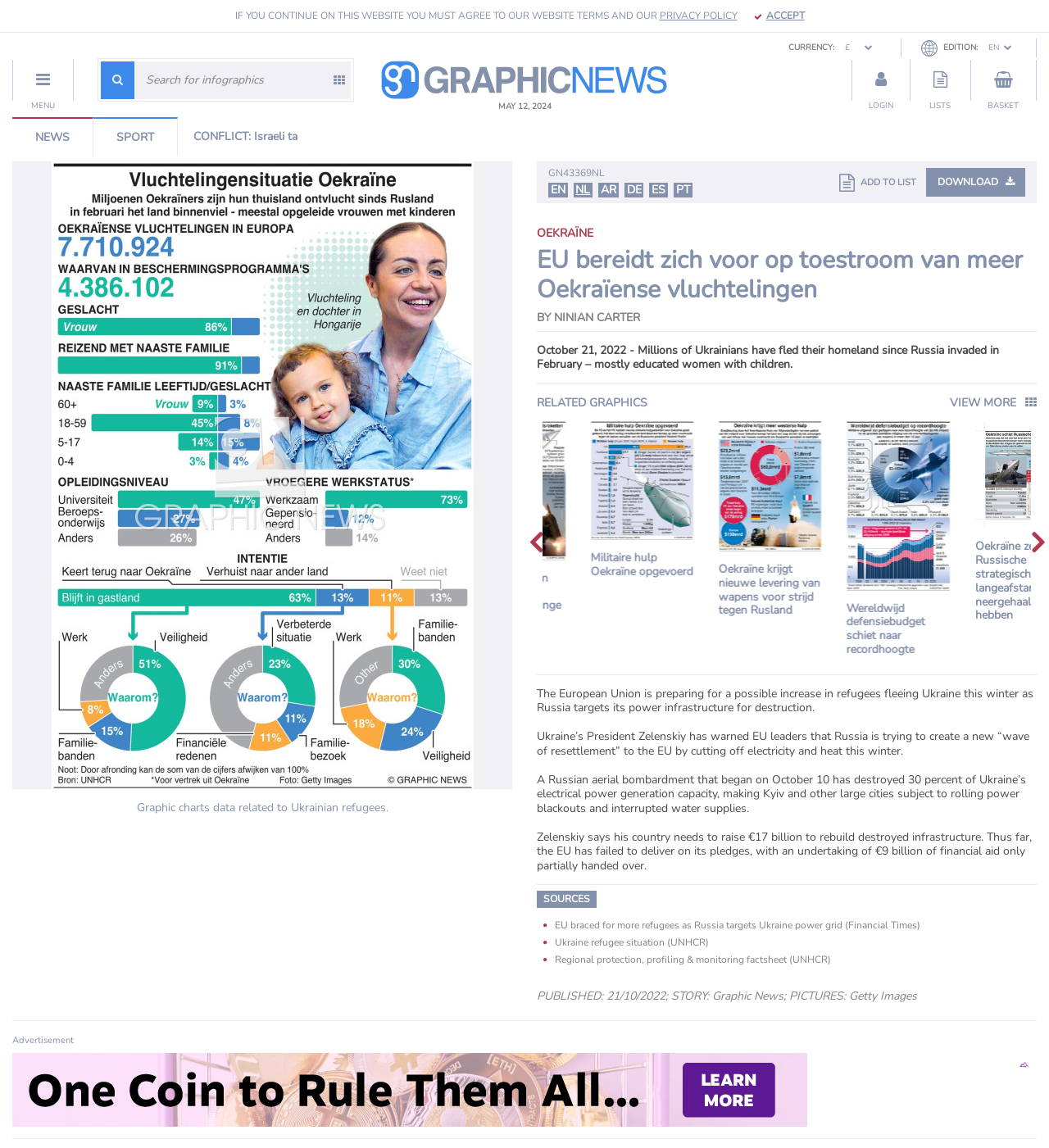Determine the bounding box coordinates of the clickable element necessary to fulfill the instruction: "View more graphics". Provide the coordinates as four float numbers within the 0 to 1 range, i.e., [left, top, right, bottom].

[0.905, 0.345, 0.988, 0.357]